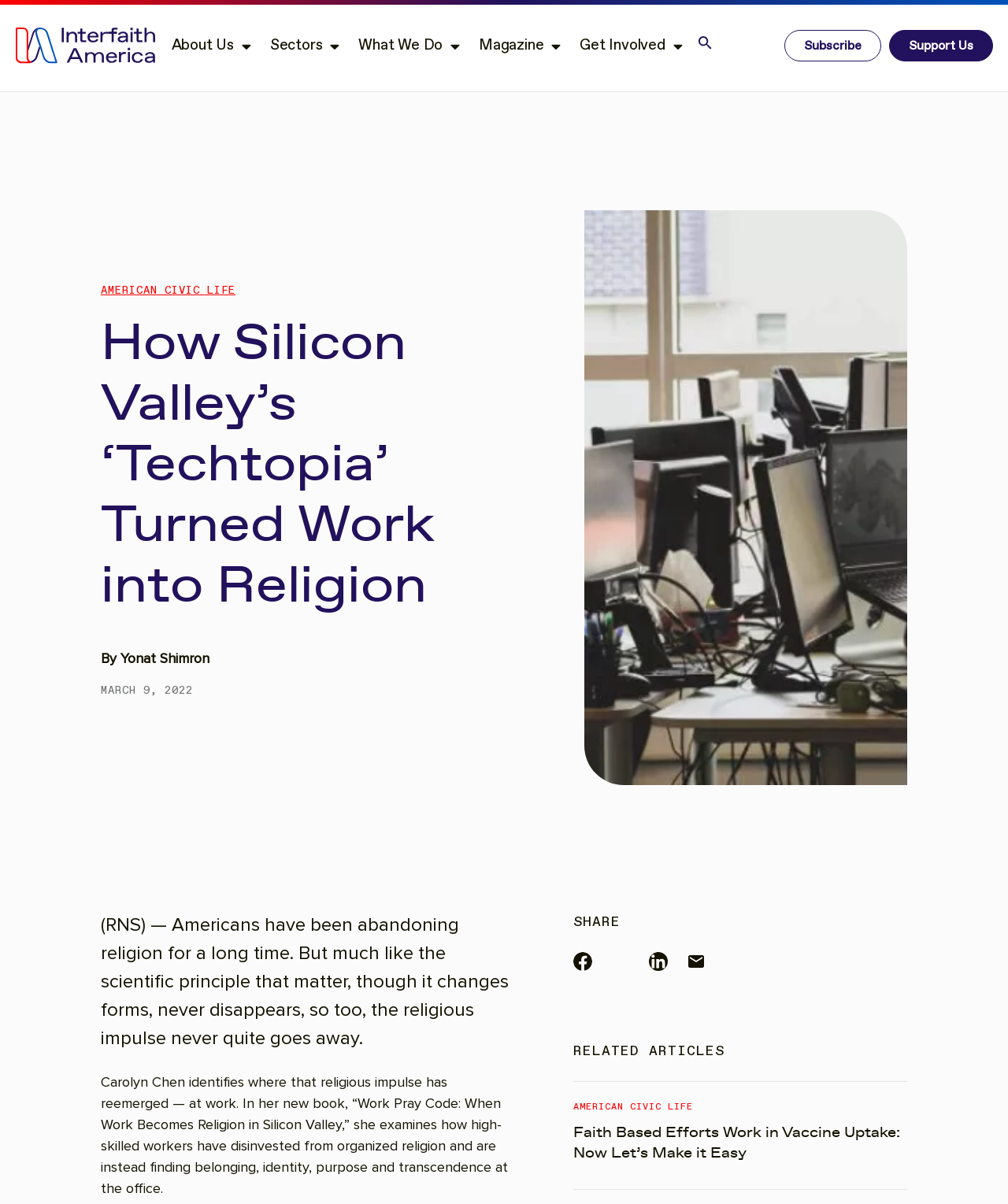Please identify the bounding box coordinates of the area that needs to be clicked to fulfill the following instruction: "Click on About Us."

[0.17, 0.0, 0.249, 0.076]